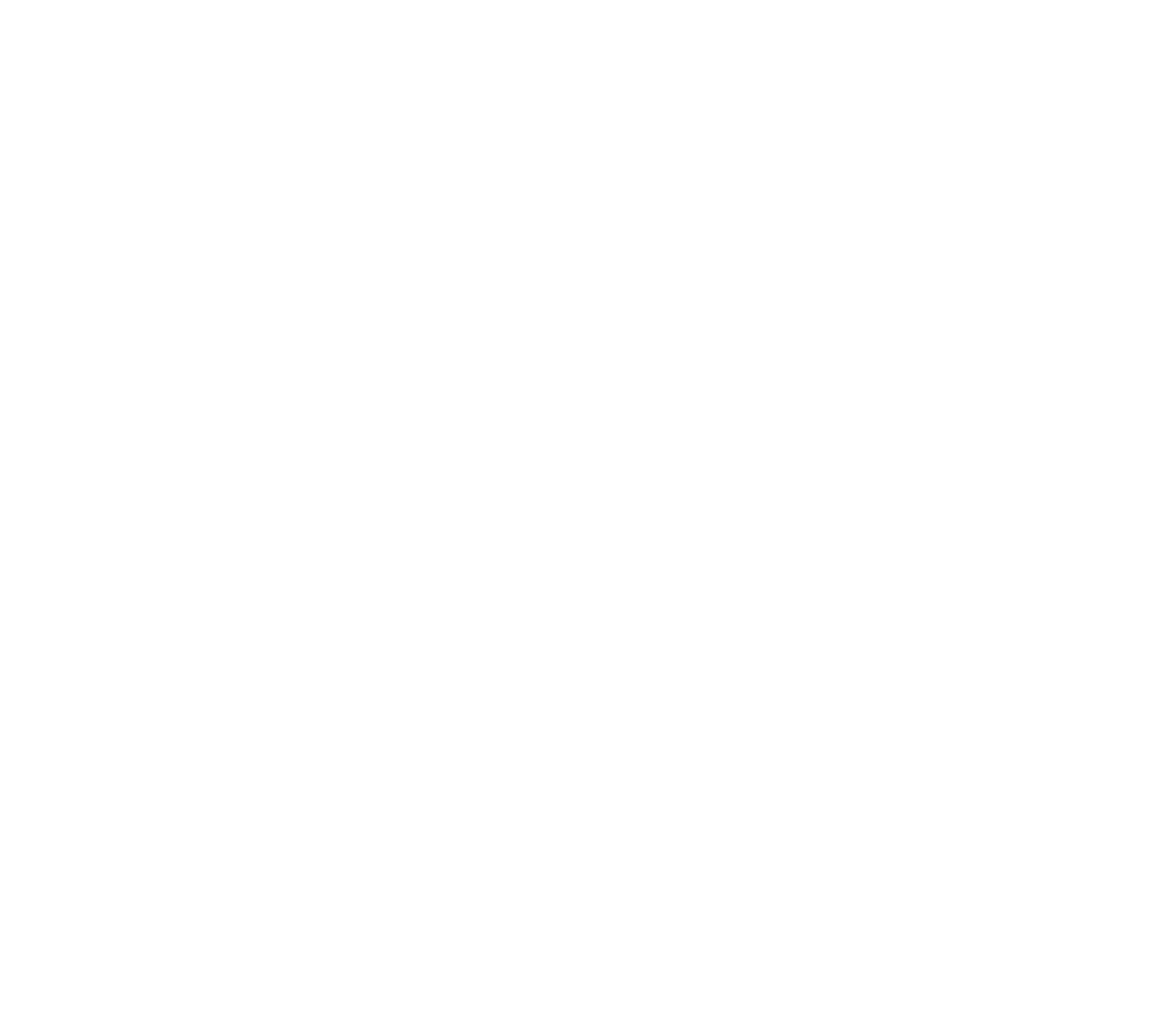Give the bounding box coordinates for the element described by: "LOG IN".

[0.884, 0.094, 0.944, 0.115]